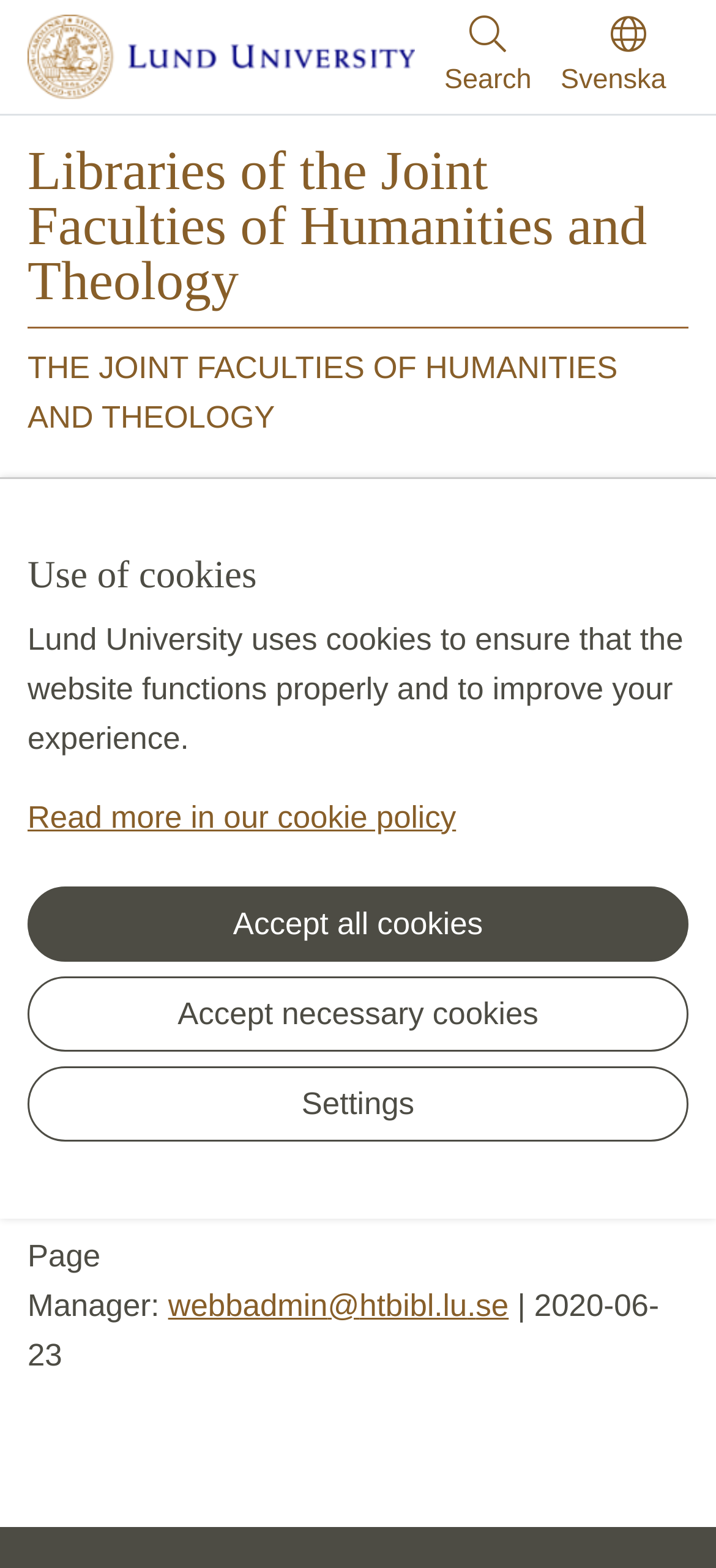Pinpoint the bounding box coordinates of the clickable area necessary to execute the following instruction: "Go to the Libraries of the Joint Faculties of Humanities and Theology page". The coordinates should be given as four float numbers between 0 and 1, namely [left, top, right, bottom].

[0.038, 0.093, 0.962, 0.198]